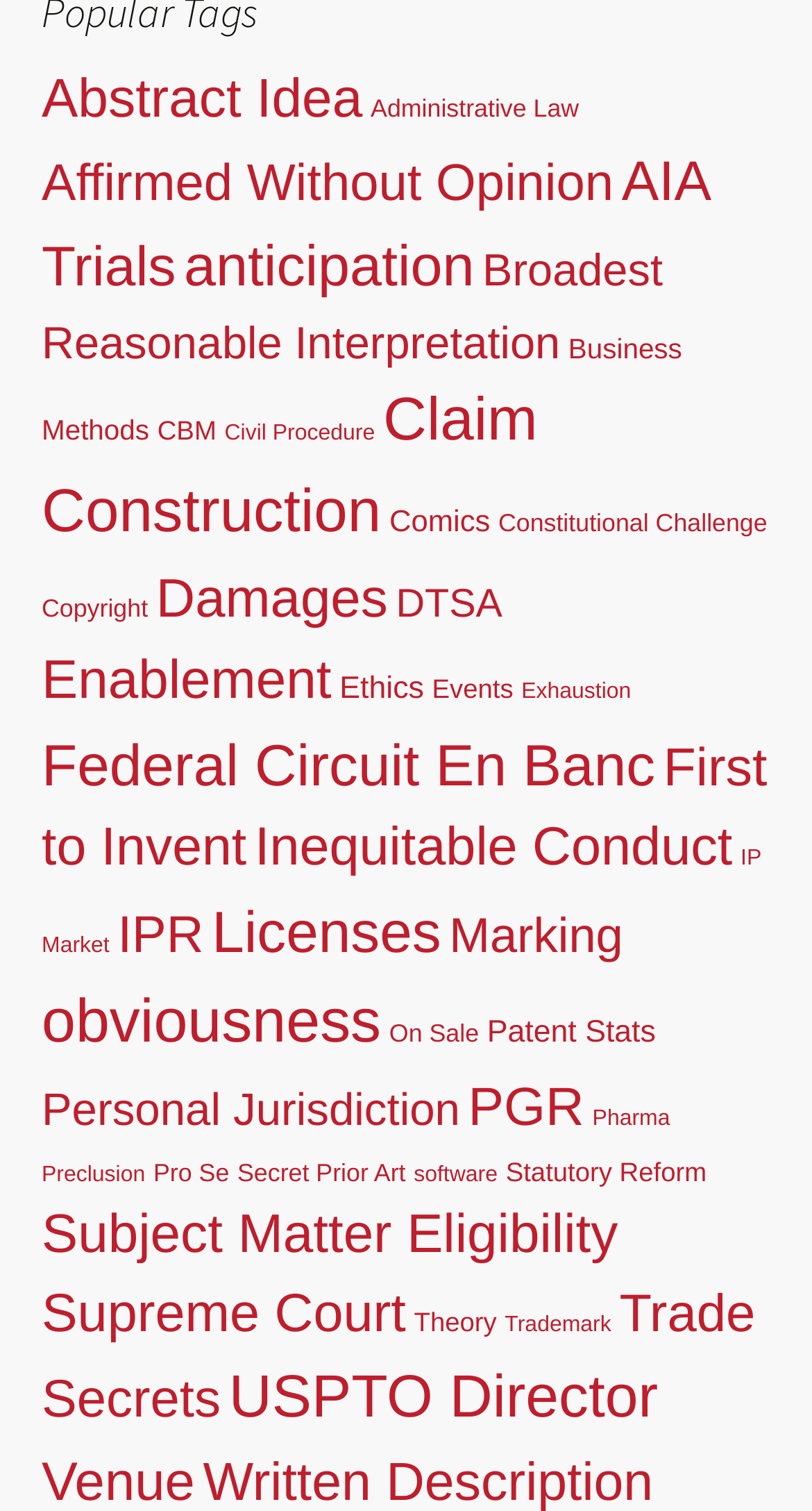Please identify the bounding box coordinates of the element's region that I should click in order to complete the following instruction: "Click on Abstract Idea". The bounding box coordinates consist of four float numbers between 0 and 1, i.e., [left, top, right, bottom].

[0.051, 0.044, 0.446, 0.085]